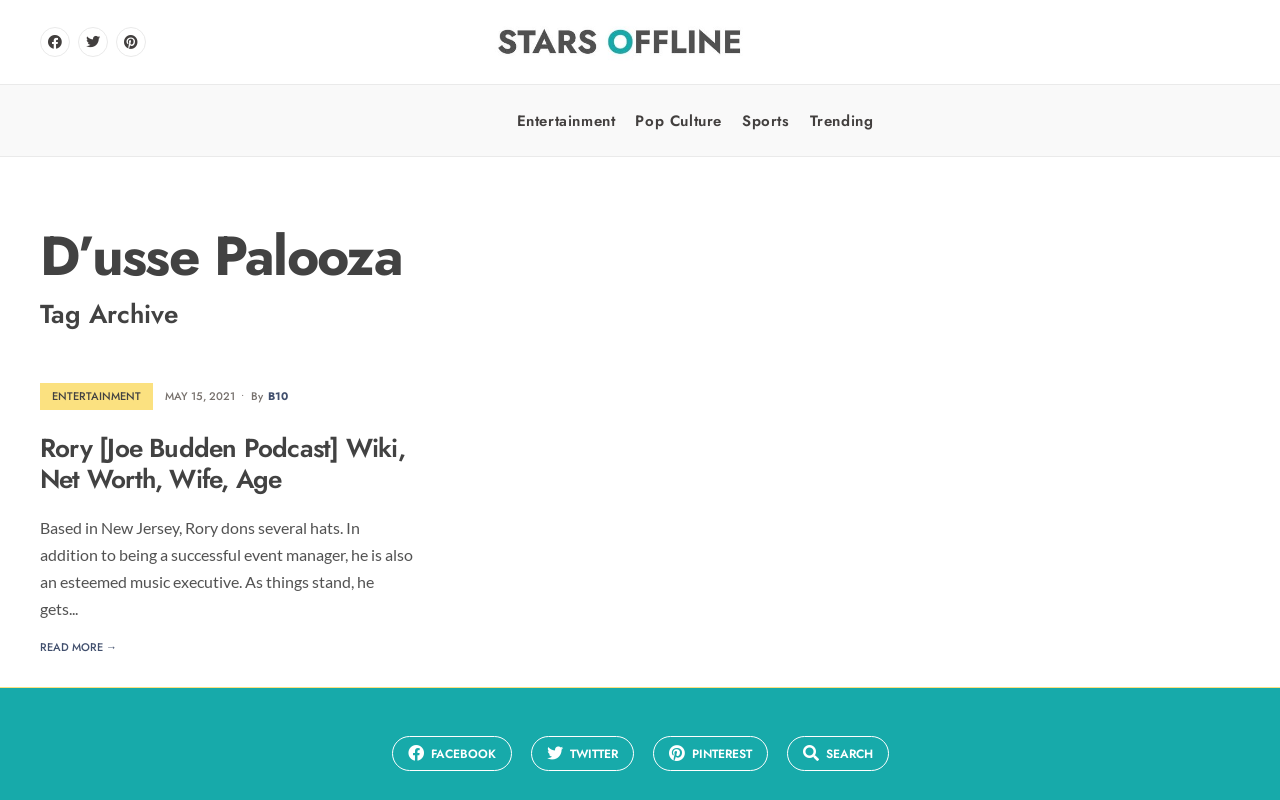What is the name of the event manager mentioned in the article? Using the information from the screenshot, answer with a single word or phrase.

Rory